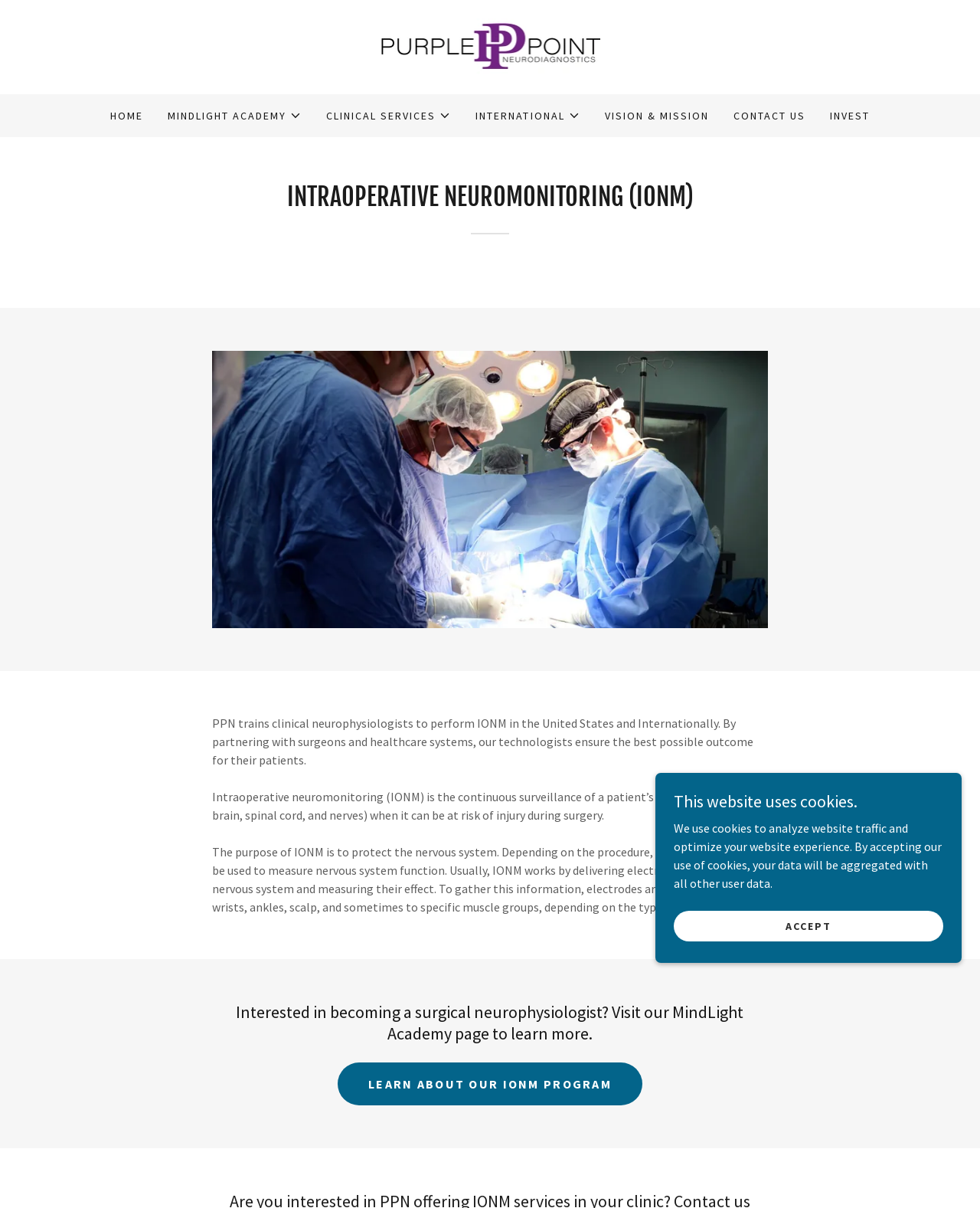Please identify the bounding box coordinates of the clickable region that I should interact with to perform the following instruction: "Go to Piano and Keyboard". The coordinates should be expressed as four float numbers between 0 and 1, i.e., [left, top, right, bottom].

None